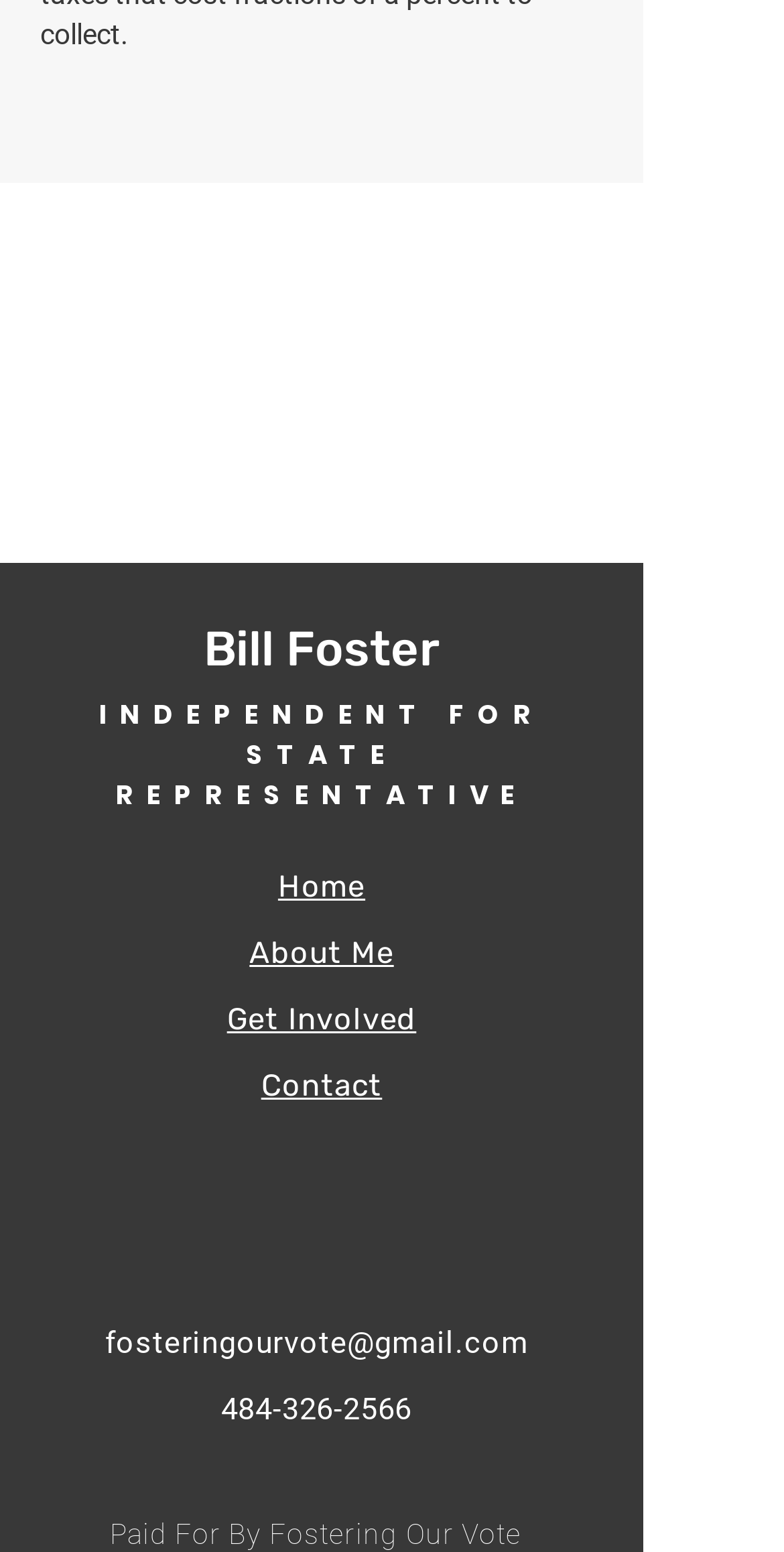Find and specify the bounding box coordinates that correspond to the clickable region for the instruction: "Call Bill Foster".

[0.282, 0.896, 0.526, 0.919]